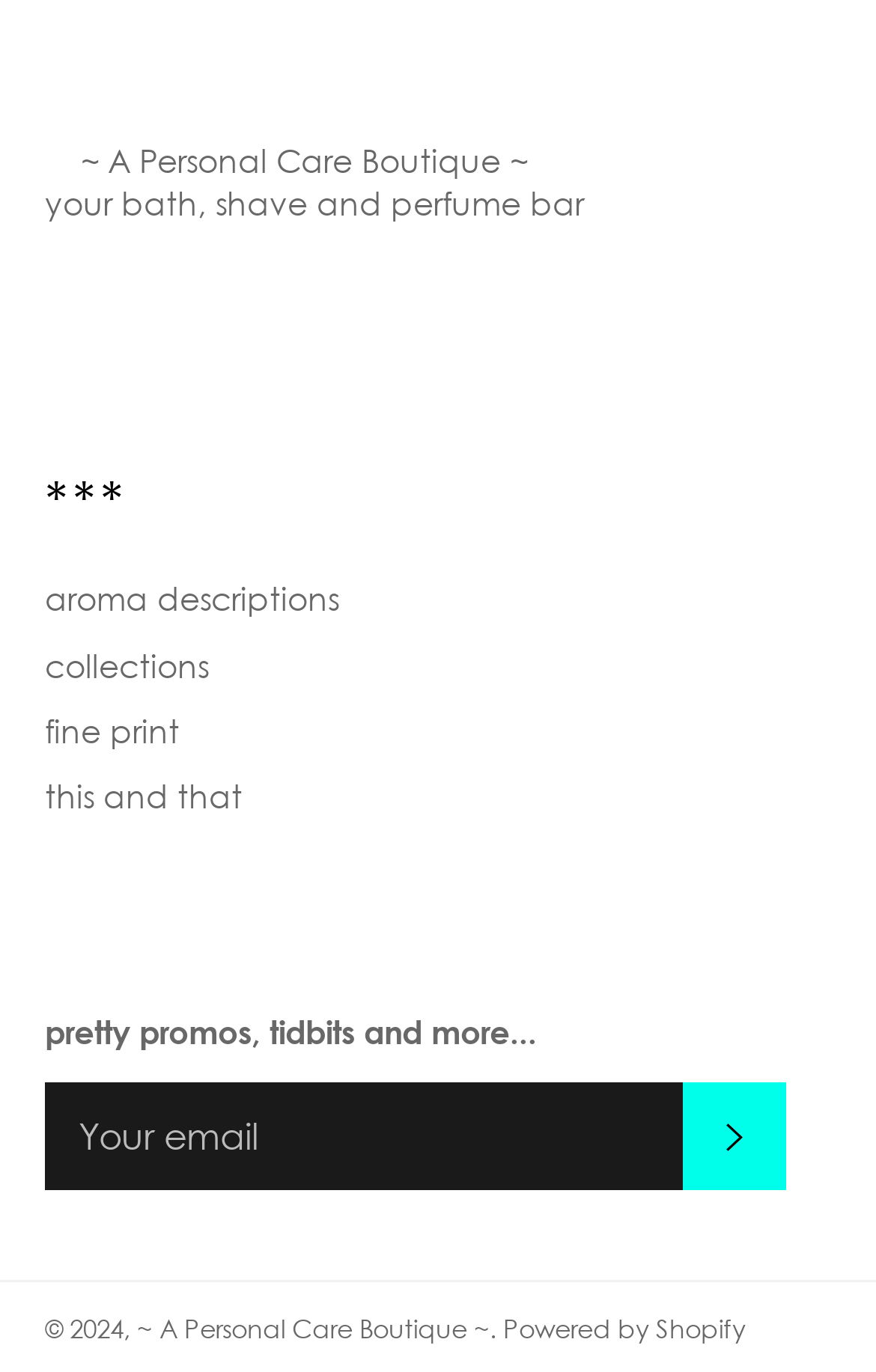Carefully examine the image and provide an in-depth answer to the question: Who powers the website?

The link 'Powered by Shopify' at the bottom of the webpage indicates that the website is powered by Shopify, an e-commerce platform.